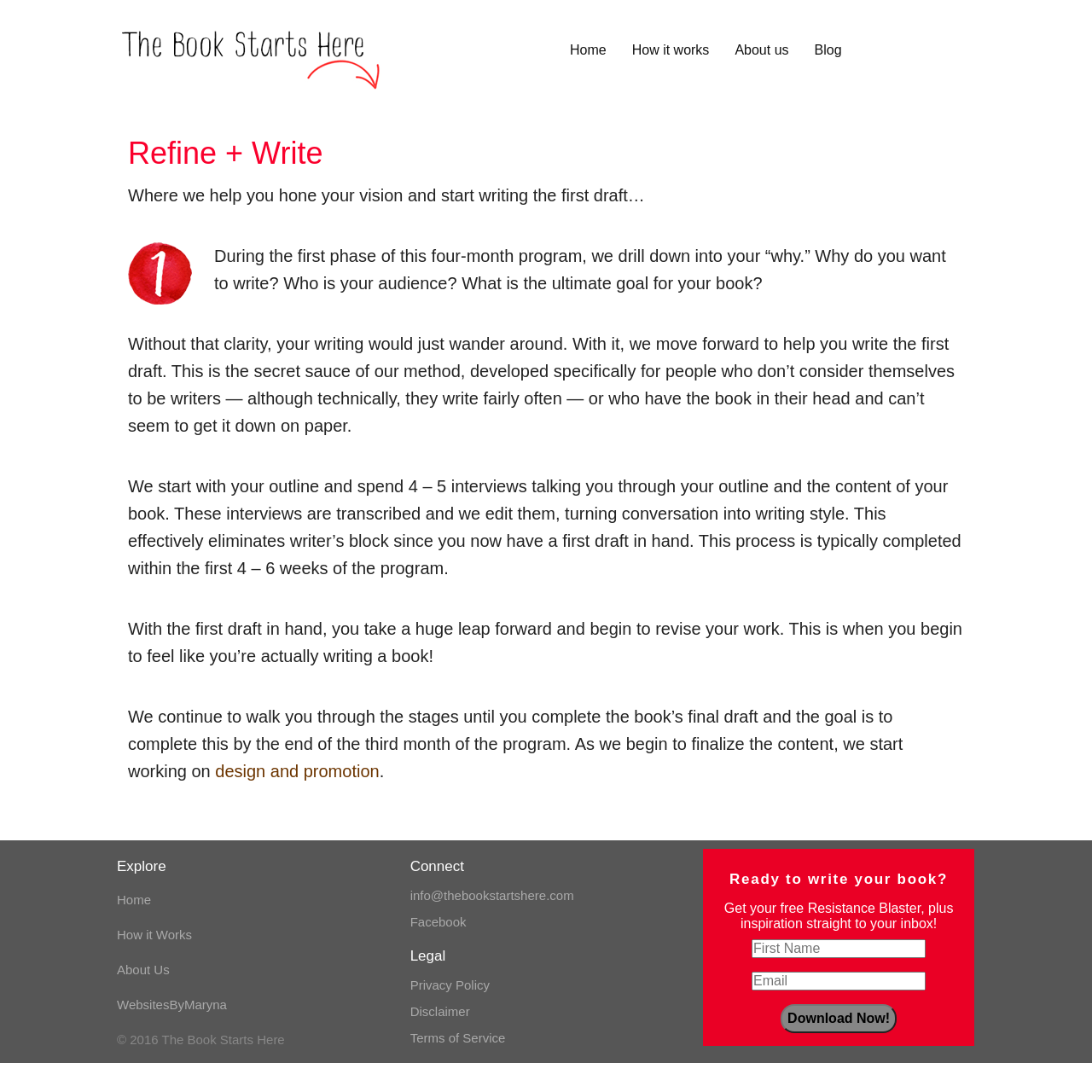How many interviews are conducted during the program?
Ensure your answer is thorough and detailed.

According to the webpage content, during the program, 4-5 interviews are conducted to help individuals create an outline and content for their book. These interviews are transcribed and edited to create a first draft, eliminating writer's block.